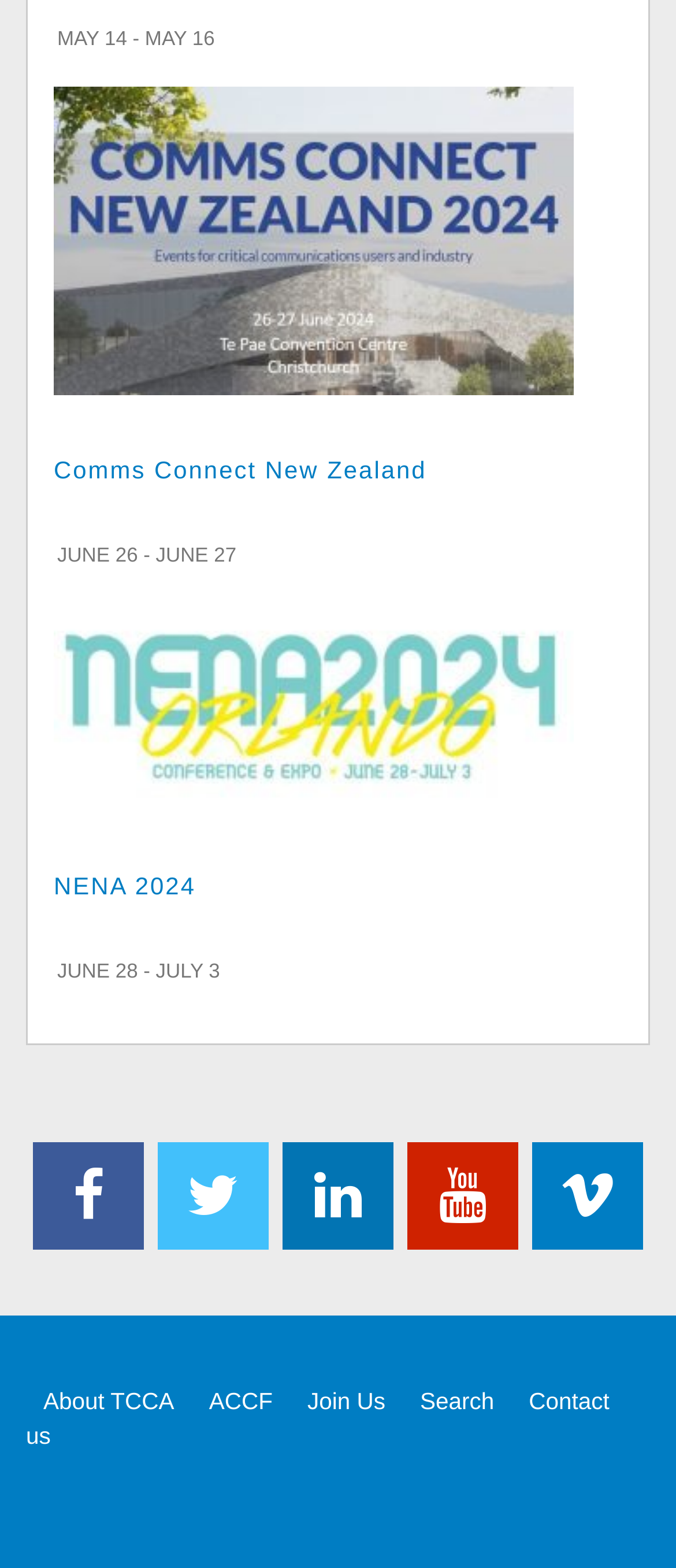Provide a brief response to the question below using a single word or phrase: 
What is the date range of Comms Connect New Zealand?

MAY 14 - MAY 16